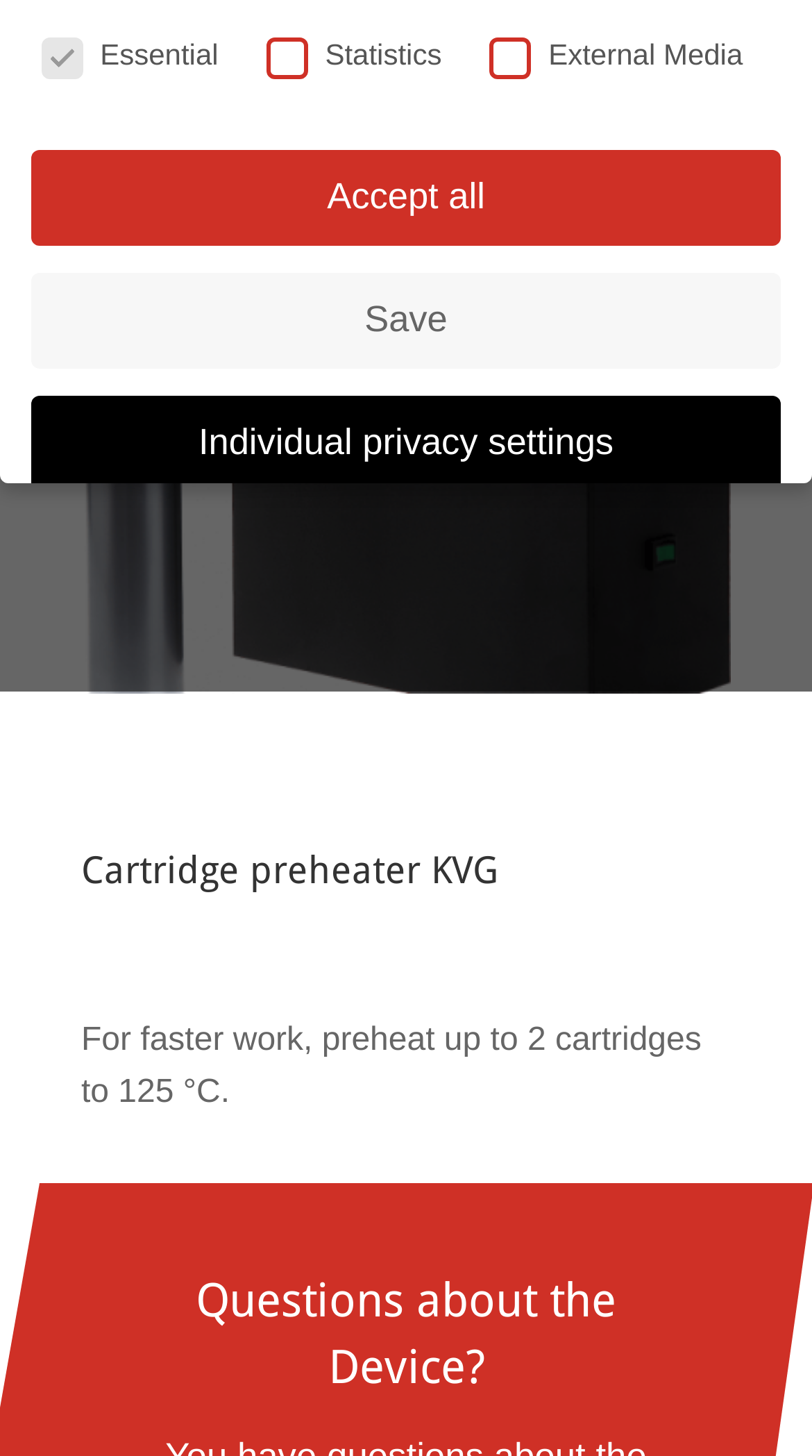Extract the bounding box coordinates for the UI element described by the text: "Leading Peer Groups". The coordinates should be in the form of [left, top, right, bottom] with values between 0 and 1.

None